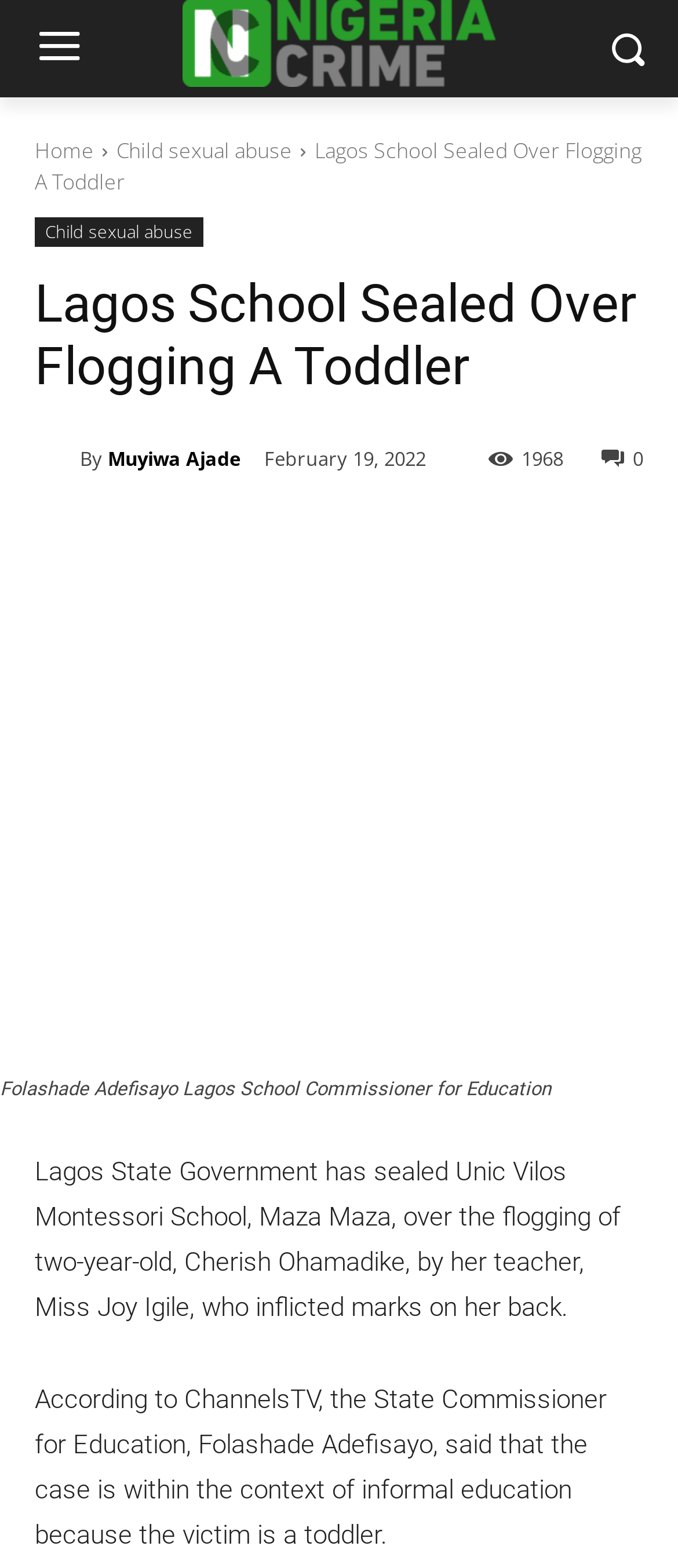Please predict the bounding box coordinates of the element's region where a click is necessary to complete the following instruction: "Share the article". The coordinates should be represented by four float numbers between 0 and 1, i.e., [left, top, right, bottom].

[0.887, 0.283, 0.949, 0.299]